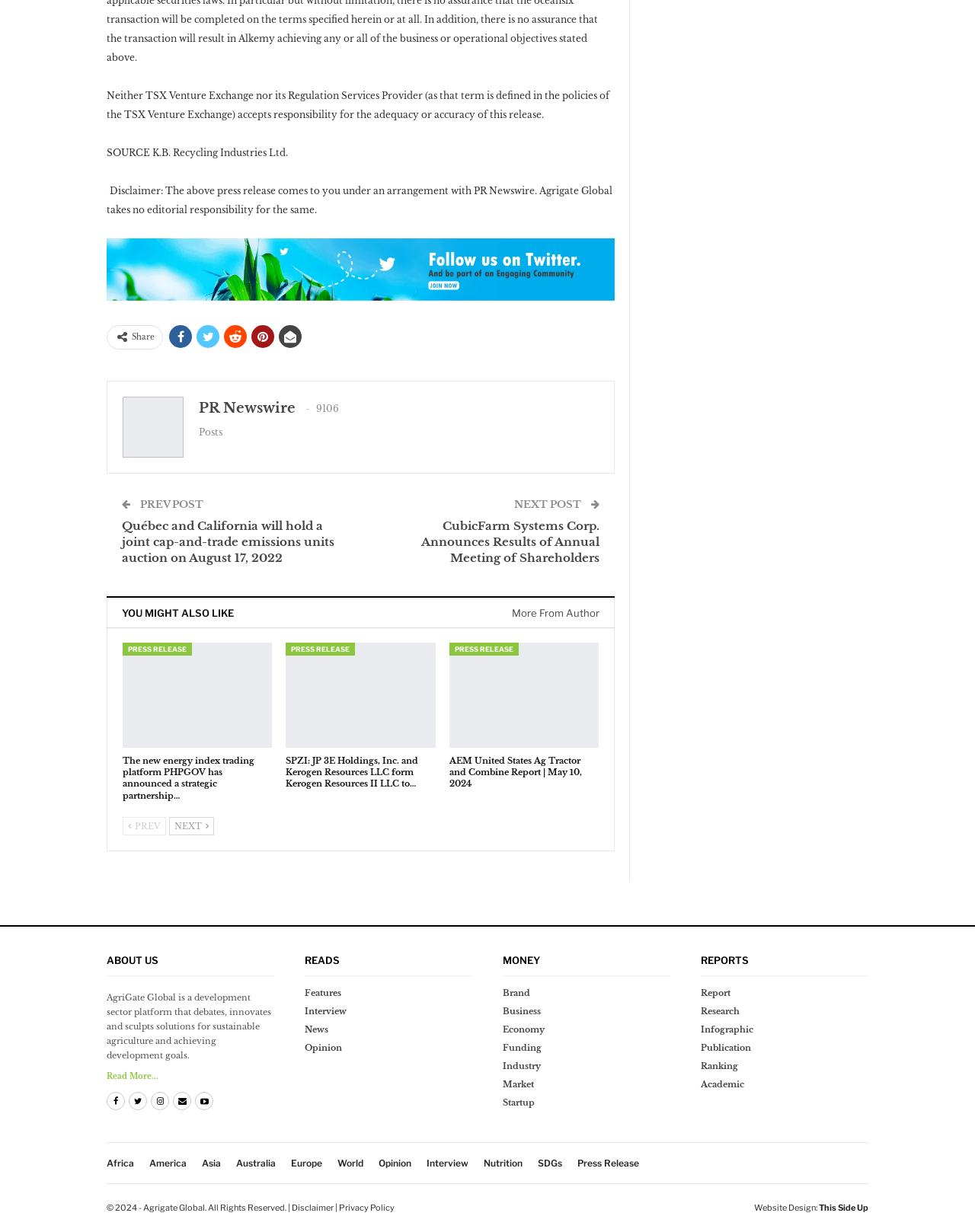Based on the element description This Side Up, identify the bounding box of the UI element in the given webpage screenshot. The coordinates should be in the format (top-left x, top-left y, bottom-right x, bottom-right y) and must be between 0 and 1.

[0.84, 0.976, 0.891, 0.985]